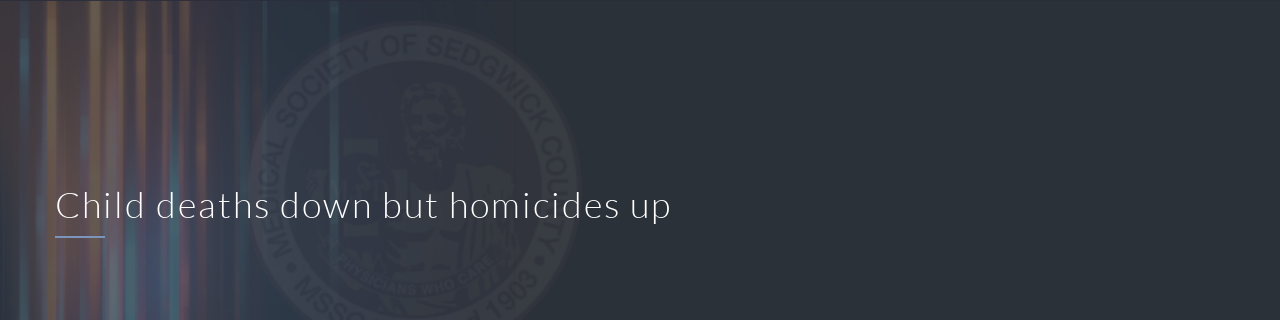Please reply to the following question with a single word or a short phrase:
What is the tone of the image?

Somber